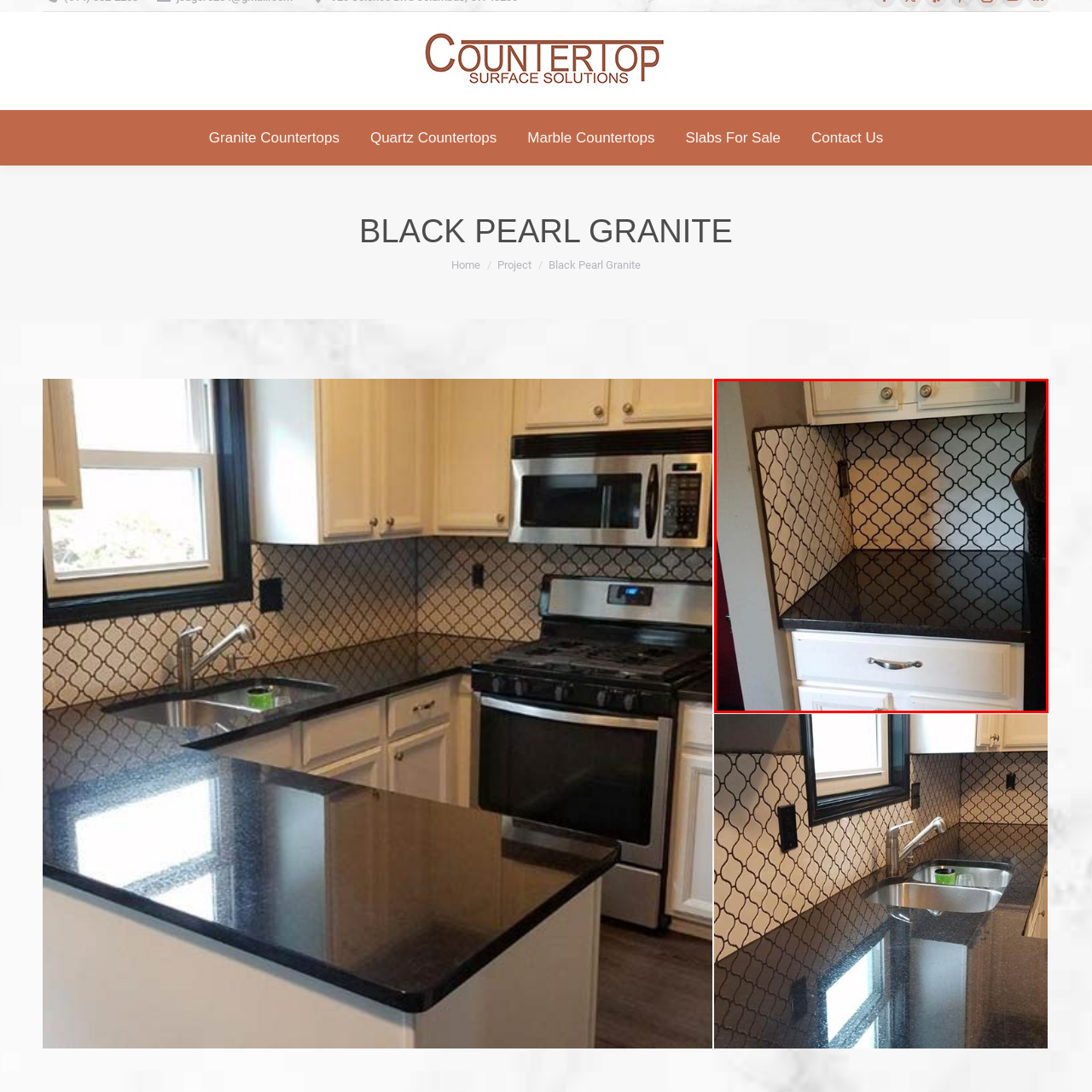Provide a thorough description of the scene depicted within the red bounding box.

This image showcases a stylish kitchen countertop featuring a sleek black surface, likely made of granite, paired with an eye-catching backsplash. The backsplash is characterized by a modern geometric pattern in a white and black color scheme, enhancing the overall aesthetic of the kitchen. The countertop not only serves as a functional workspace but also adds a contemporary touch to the kitchen decor. Below the countertop, white cabinetry with elegant hardware provides additional storage space, contributing to the clean and polished look of the area. This design is perfect for those seeking a blend of sophistication and practicality in their kitchen space.